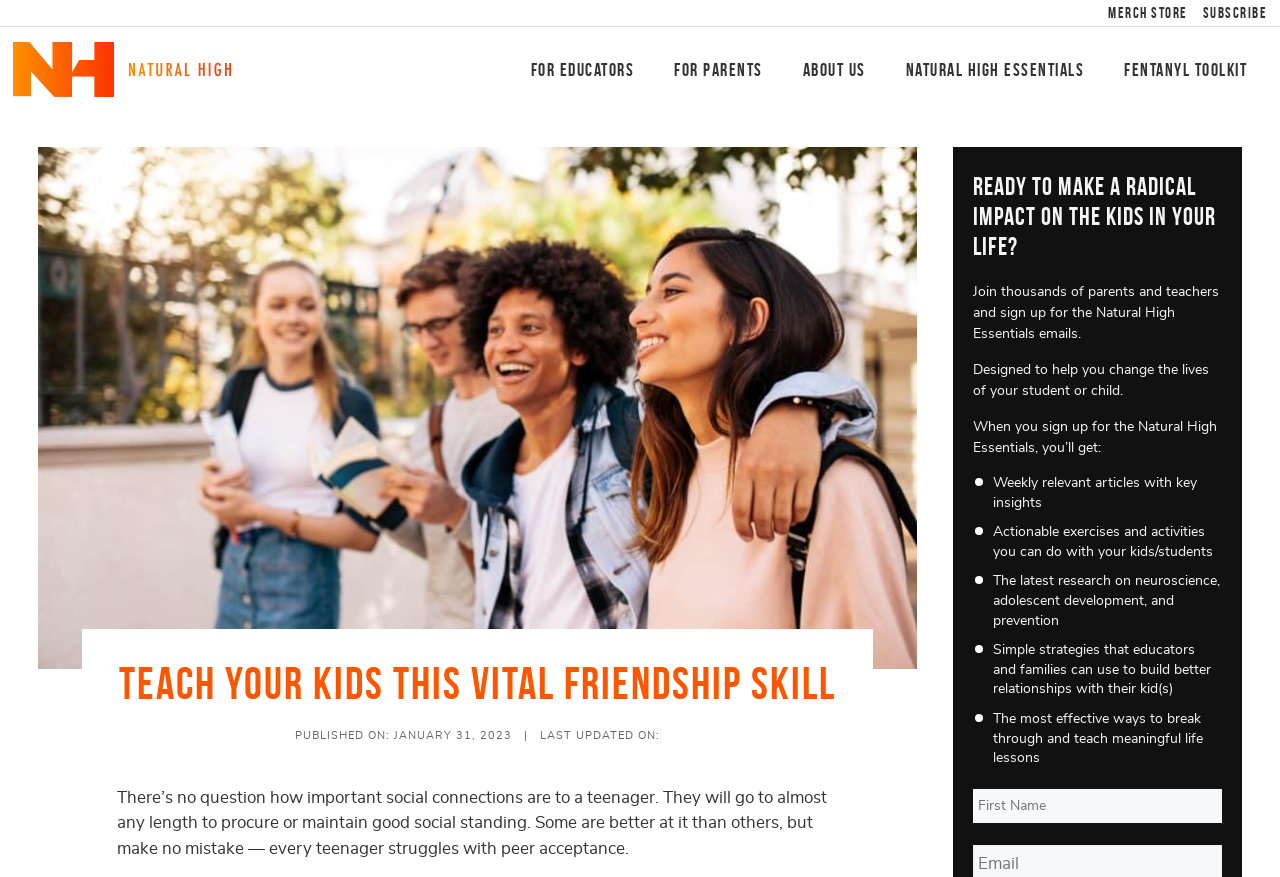What is the date of publication of the article?
Refer to the screenshot and respond with a concise word or phrase.

January 31, 2023